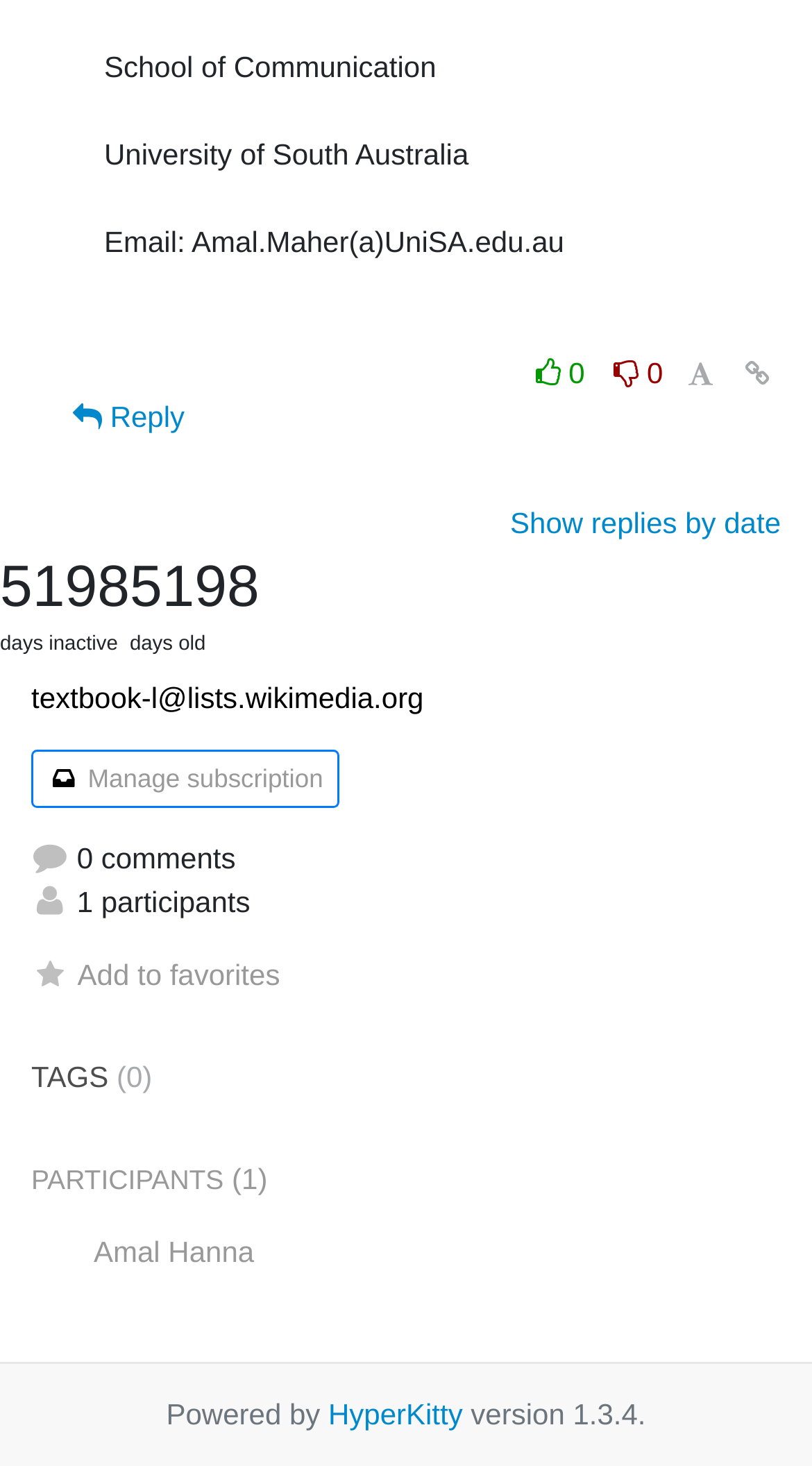Pinpoint the bounding box coordinates of the element to be clicked to execute the instruction: "Add to favorites".

[0.038, 0.653, 0.345, 0.676]